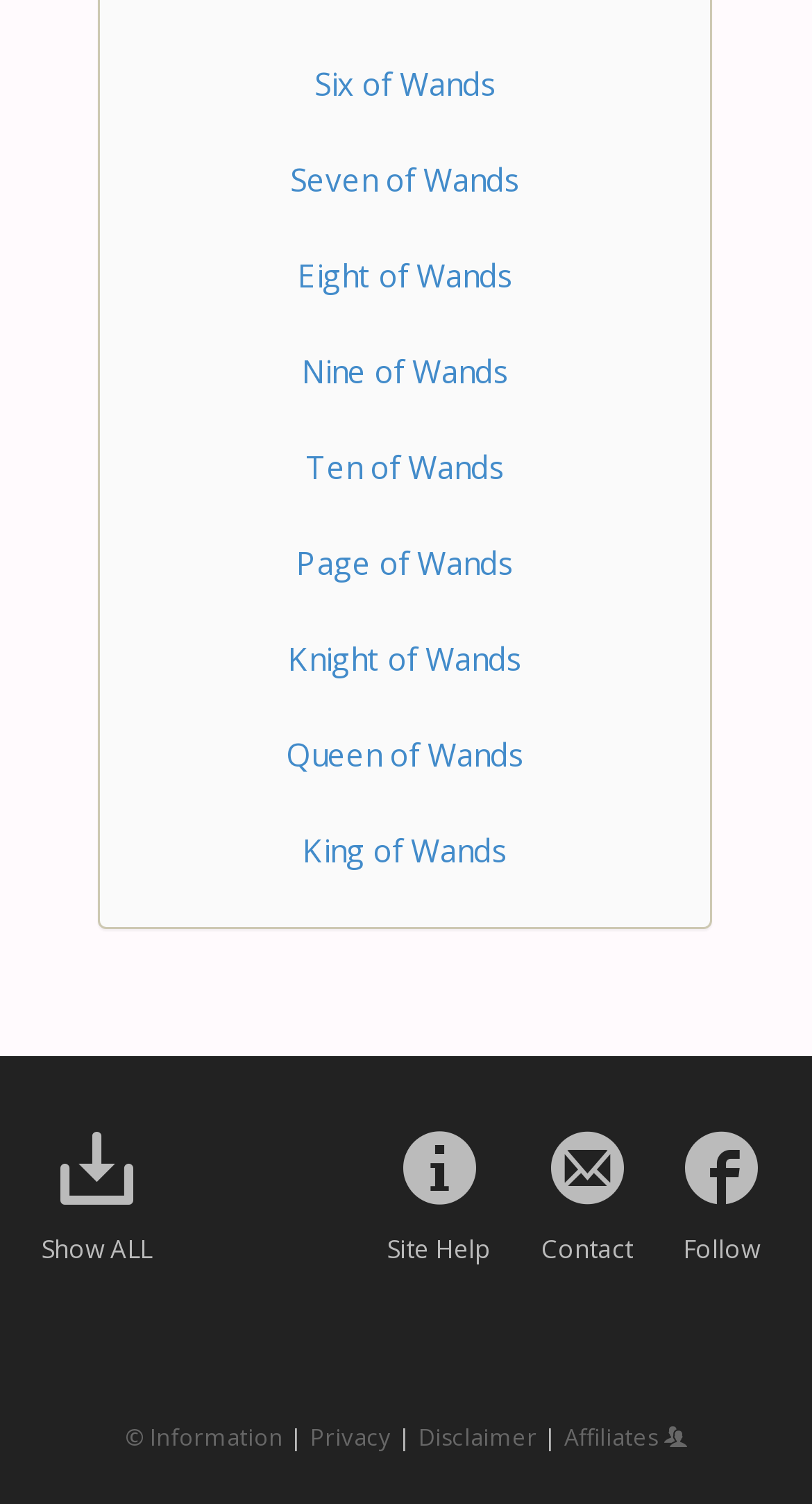Locate the UI element described by Knight of Wands in the provided webpage screenshot. Return the bounding box coordinates in the format (top-left x, top-left y, bottom-right x, bottom-right y), ensuring all values are between 0 and 1.

[0.163, 0.407, 0.837, 0.468]